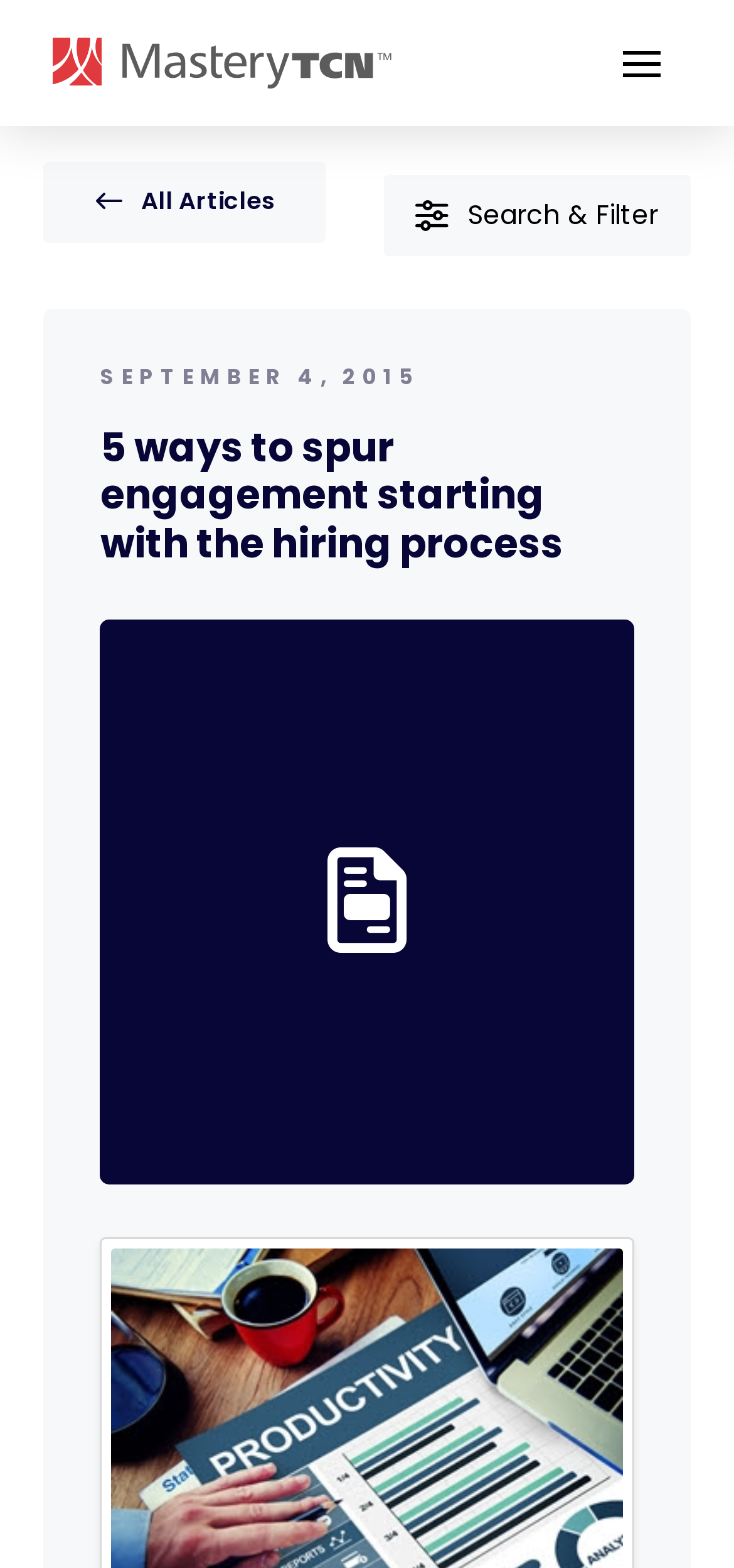Respond to the following question with a brief word or phrase:
What is the date of the article?

SEPTEMBER 4, 2015